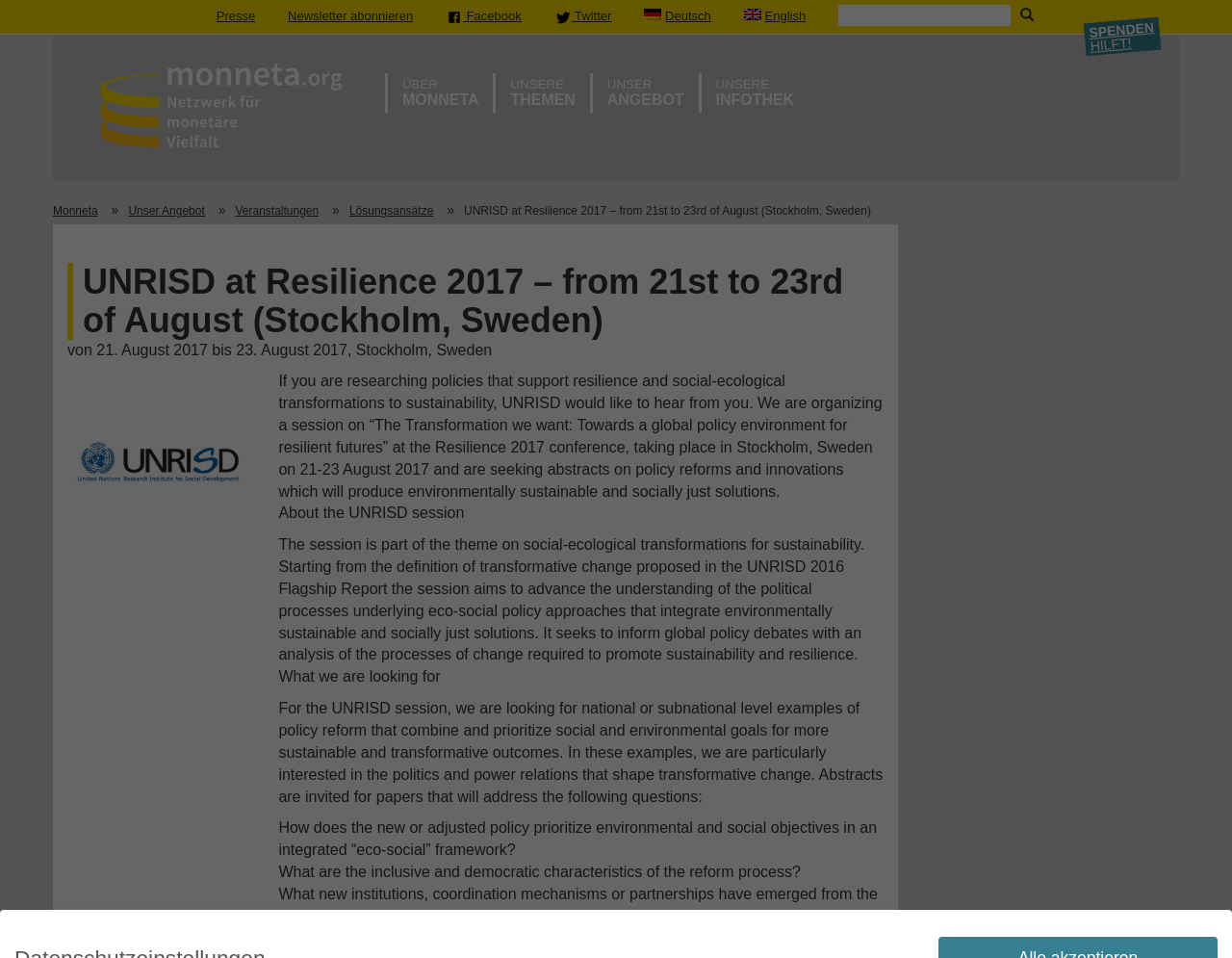Locate the bounding box coordinates of the area where you should click to accomplish the instruction: "Subscribe to the newsletter".

[0.234, 0.0, 0.335, 0.035]